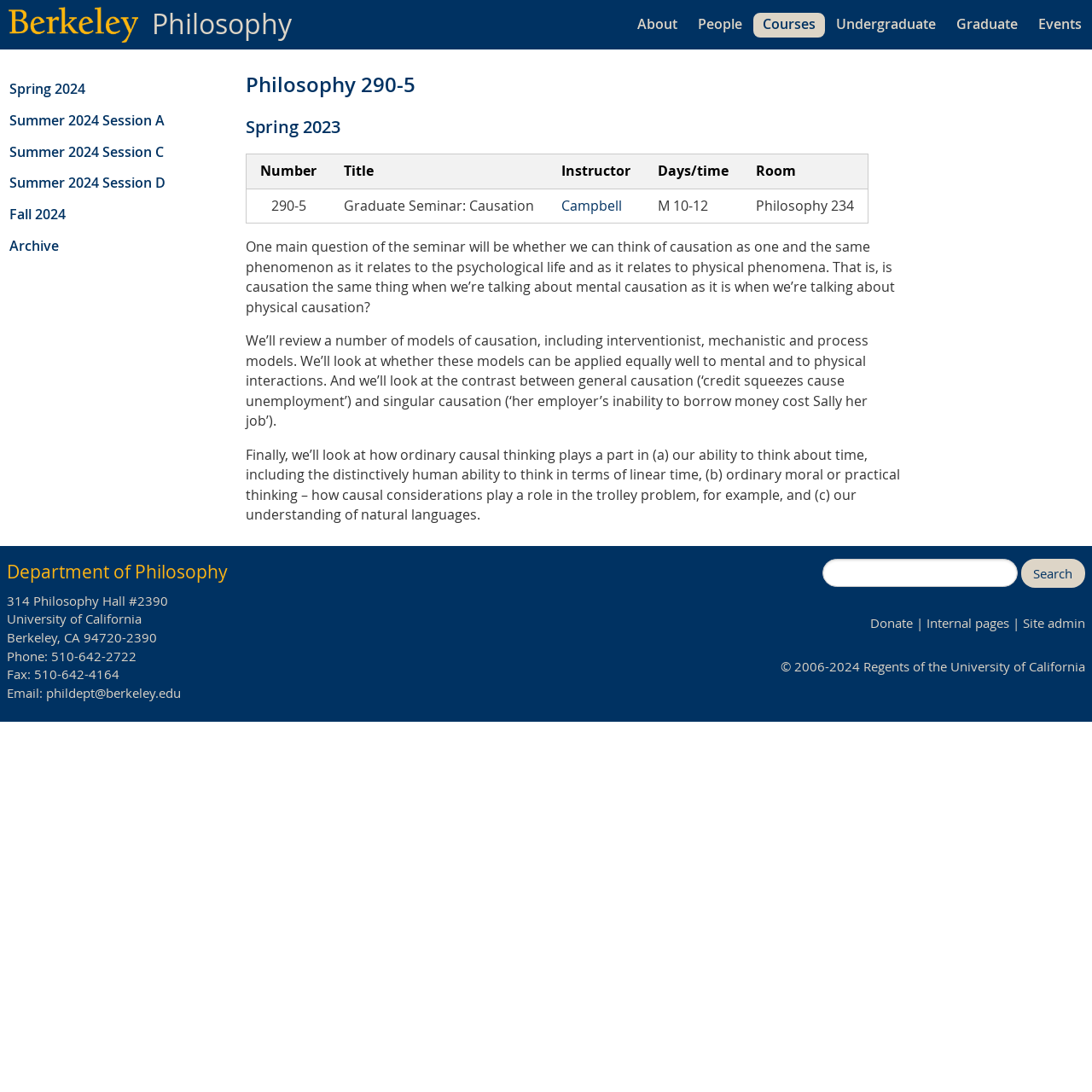Based on the image, provide a detailed response to the question:
What is the location of the department?

The location of the department can be found at the bottom of the webpage, where the address '314 Philosophy Hall #2390, University of California, Berkeley, CA 94720-2390' is listed.